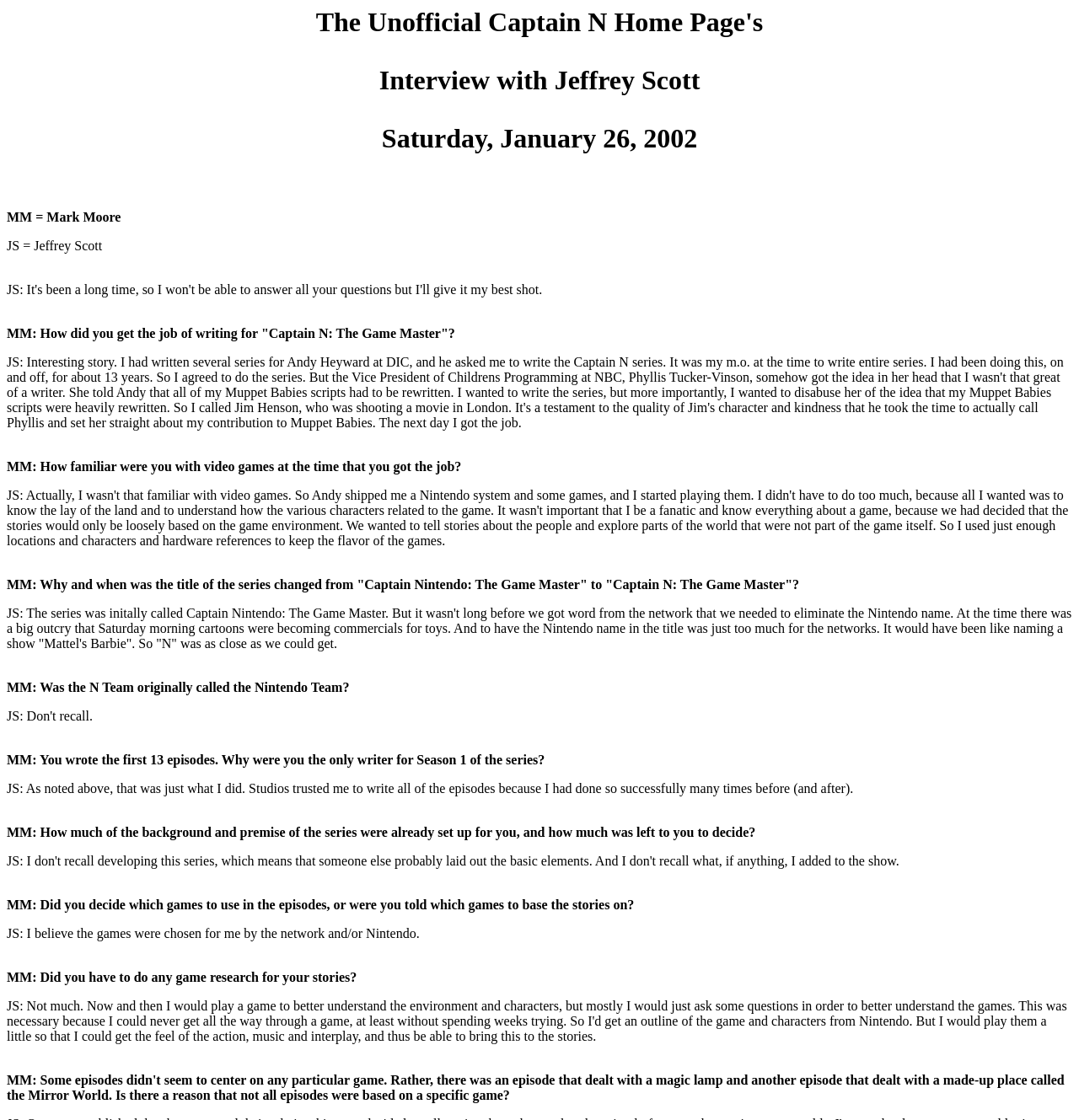Please analyze the image and provide a thorough answer to the question:
What is the topic of the interview?

By analyzing the webpage content, I can infer that the topic of the interview is related to 'Captain N: The Game Master', as the questions being asked are about the series, such as how Jeffrey Scott got the job of writing for it, and the background and premise of the series.